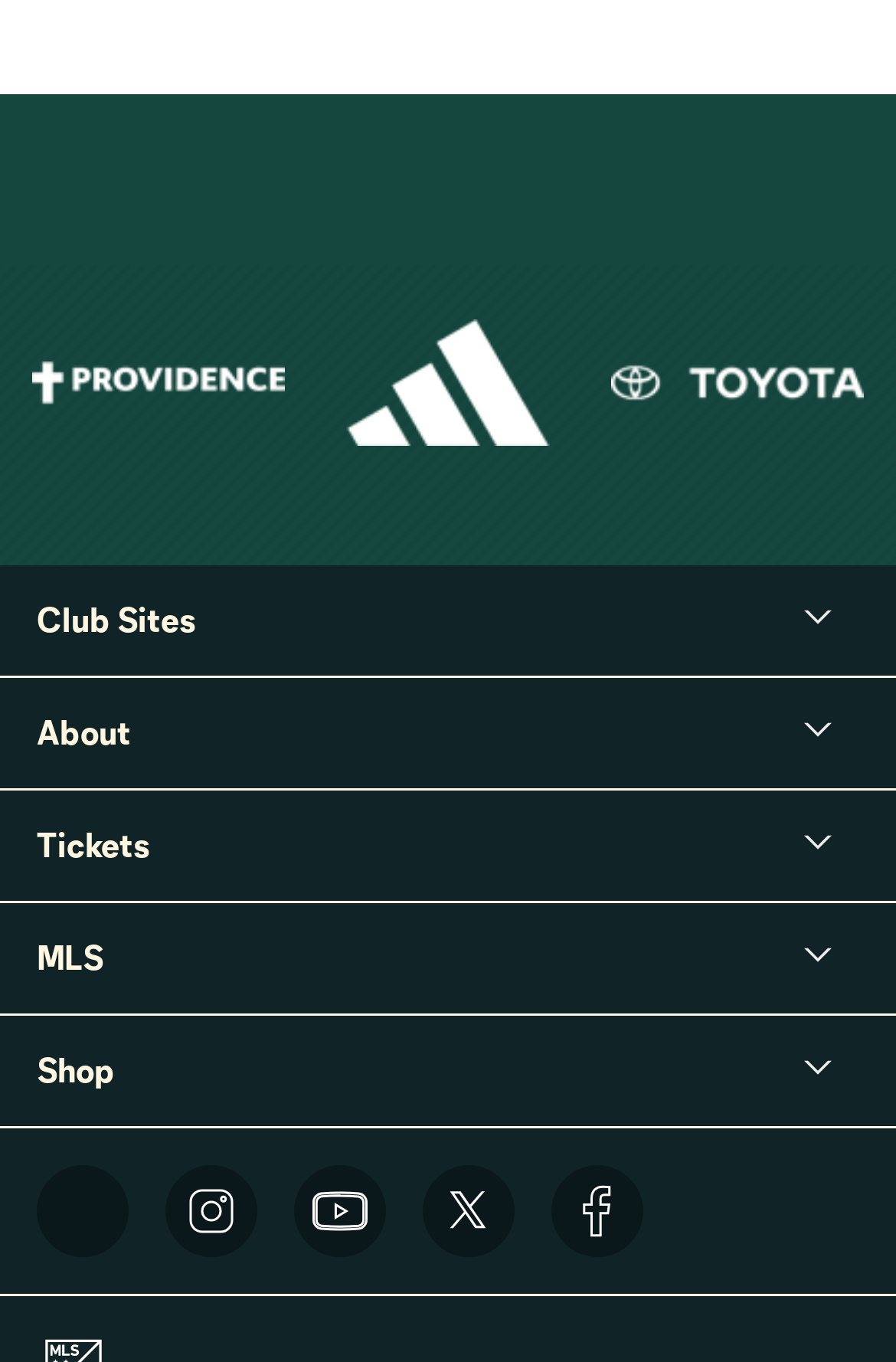Find the bounding box coordinates of the element you need to click on to perform this action: 'Open TikTok link'. The coordinates should be represented by four float values between 0 and 1, in the format [left, top, right, bottom].

[0.041, 0.856, 0.144, 0.923]